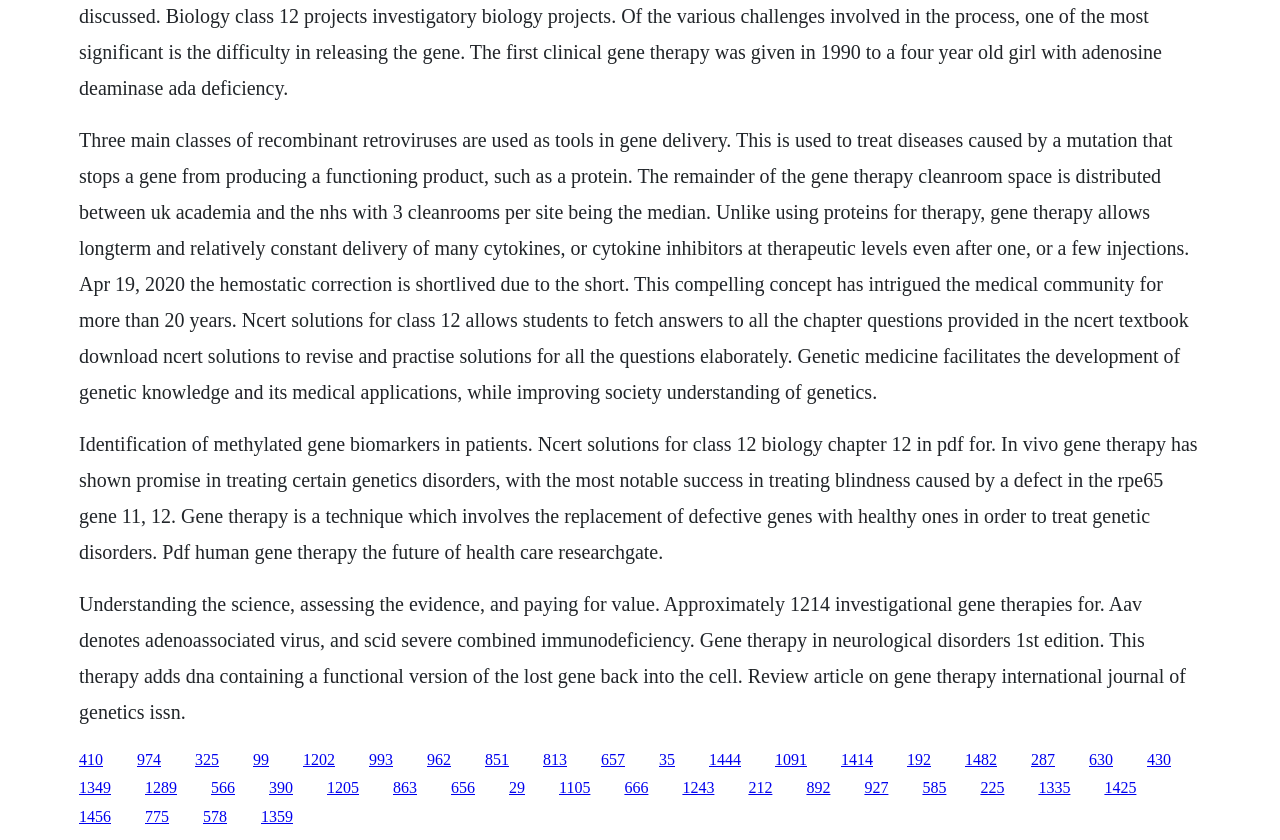Locate the bounding box coordinates of the clickable region necessary to complete the following instruction: "Click on 'Discover the Best Chocolates Delivered Straight to Your Doorstep'". Provide the coordinates in the format of four float numbers between 0 and 1, i.e., [left, top, right, bottom].

None